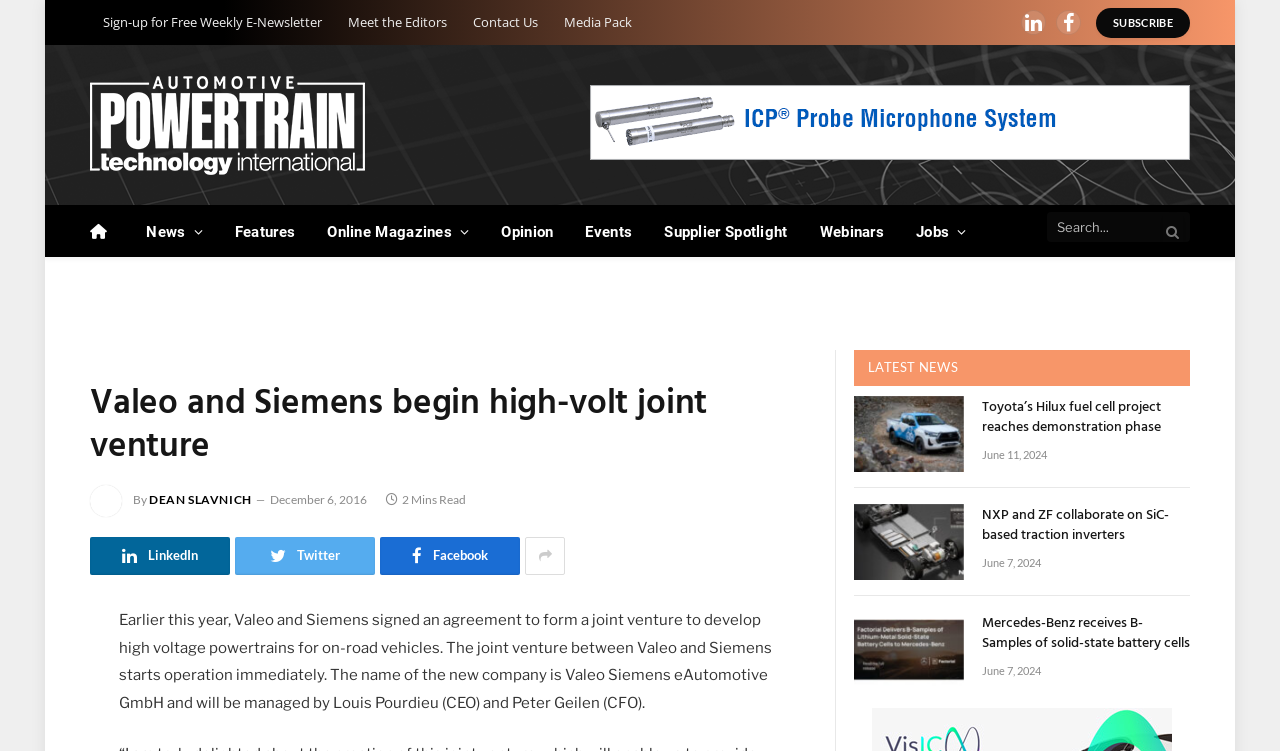Identify the bounding box of the UI element described as follows: "Opinion". Provide the coordinates as four float numbers in the range of 0 to 1 [left, top, right, bottom].

[0.379, 0.274, 0.445, 0.342]